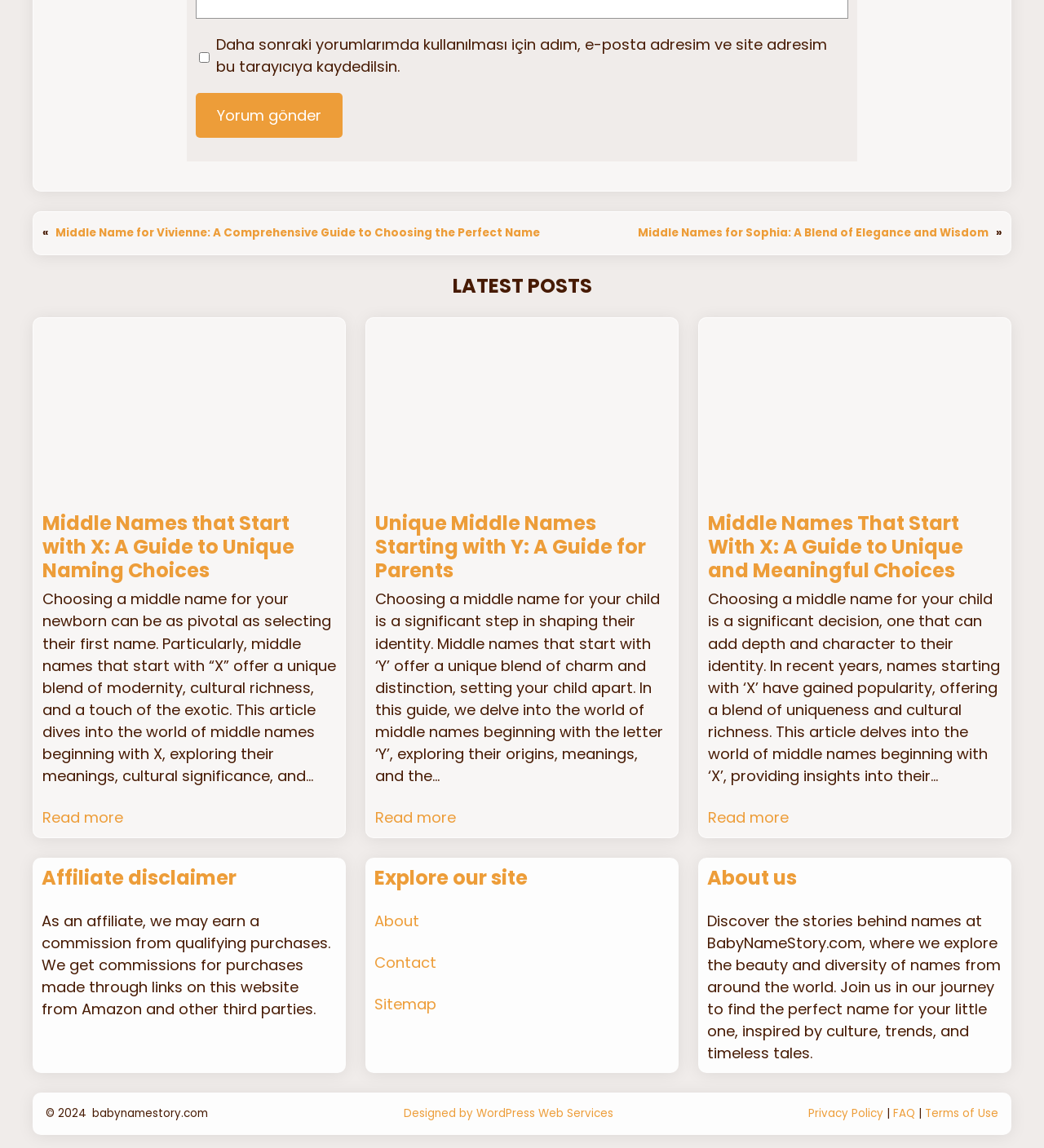Highlight the bounding box coordinates of the element that should be clicked to carry out the following instruction: "View the 'Middle Name for Vivienne' article". The coordinates must be given as four float numbers ranging from 0 to 1, i.e., [left, top, right, bottom].

[0.053, 0.196, 0.517, 0.209]